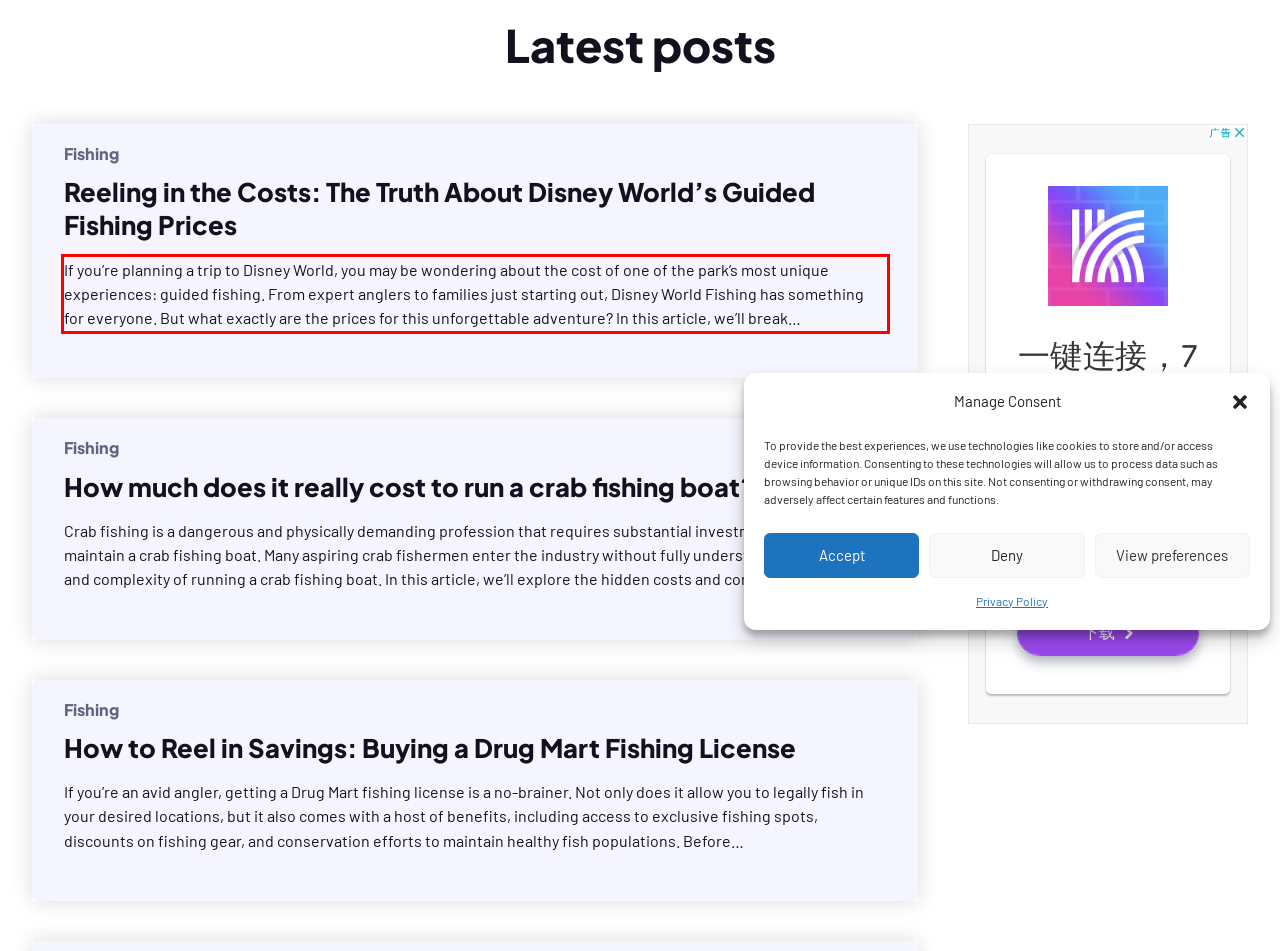You have a screenshot with a red rectangle around a UI element. Recognize and extract the text within this red bounding box using OCR.

If you’re planning a trip to Disney World, you may be wondering about the cost of one of the park’s most unique experiences: guided fishing. From expert anglers to families just starting out, Disney World Fishing has something for everyone. But what exactly are the prices for this unforgettable adventure? In this article, we’ll break…